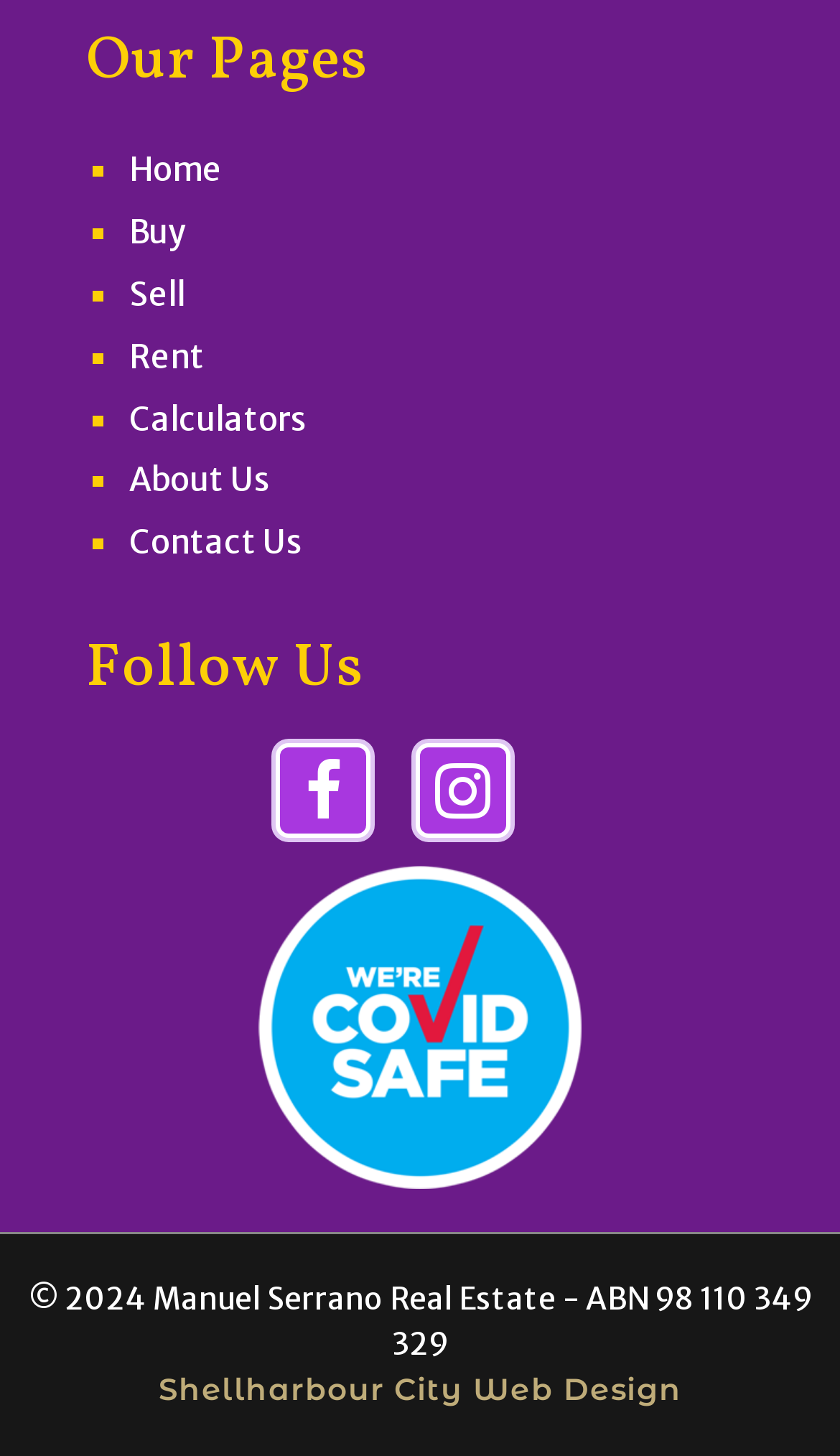What social media platforms are available?
Kindly give a detailed and elaborate answer to the question.

I found two link elements with Unicode characters '' and '', which are commonly used to represent social media platforms. Therefore, there are two social media platforms available on the webpage.